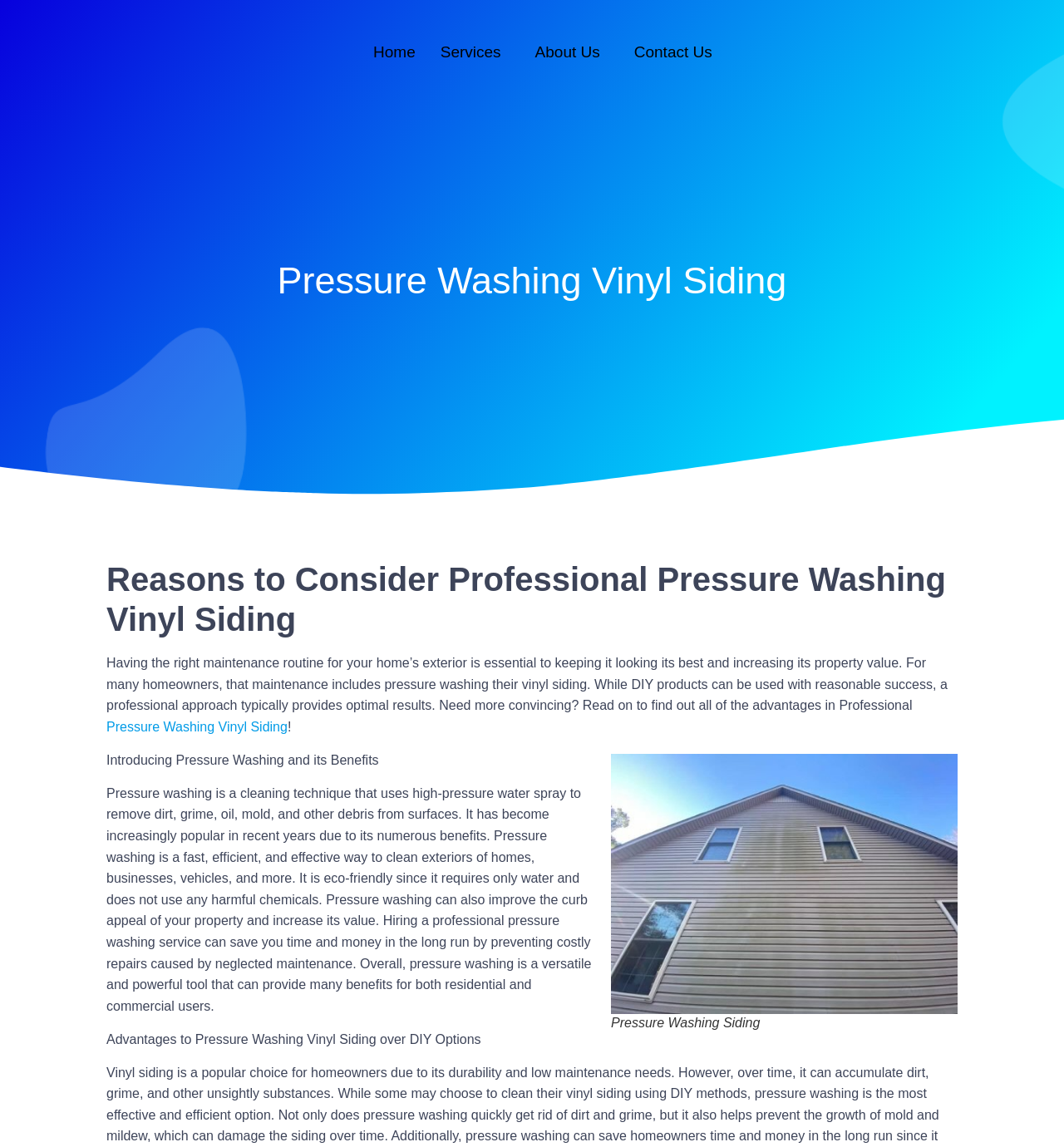Find the bounding box coordinates for the area you need to click to carry out the instruction: "Click the 'Home' link". The coordinates should be four float numbers between 0 and 1, indicated as [left, top, right, bottom].

[0.339, 0.048, 0.402, 0.073]